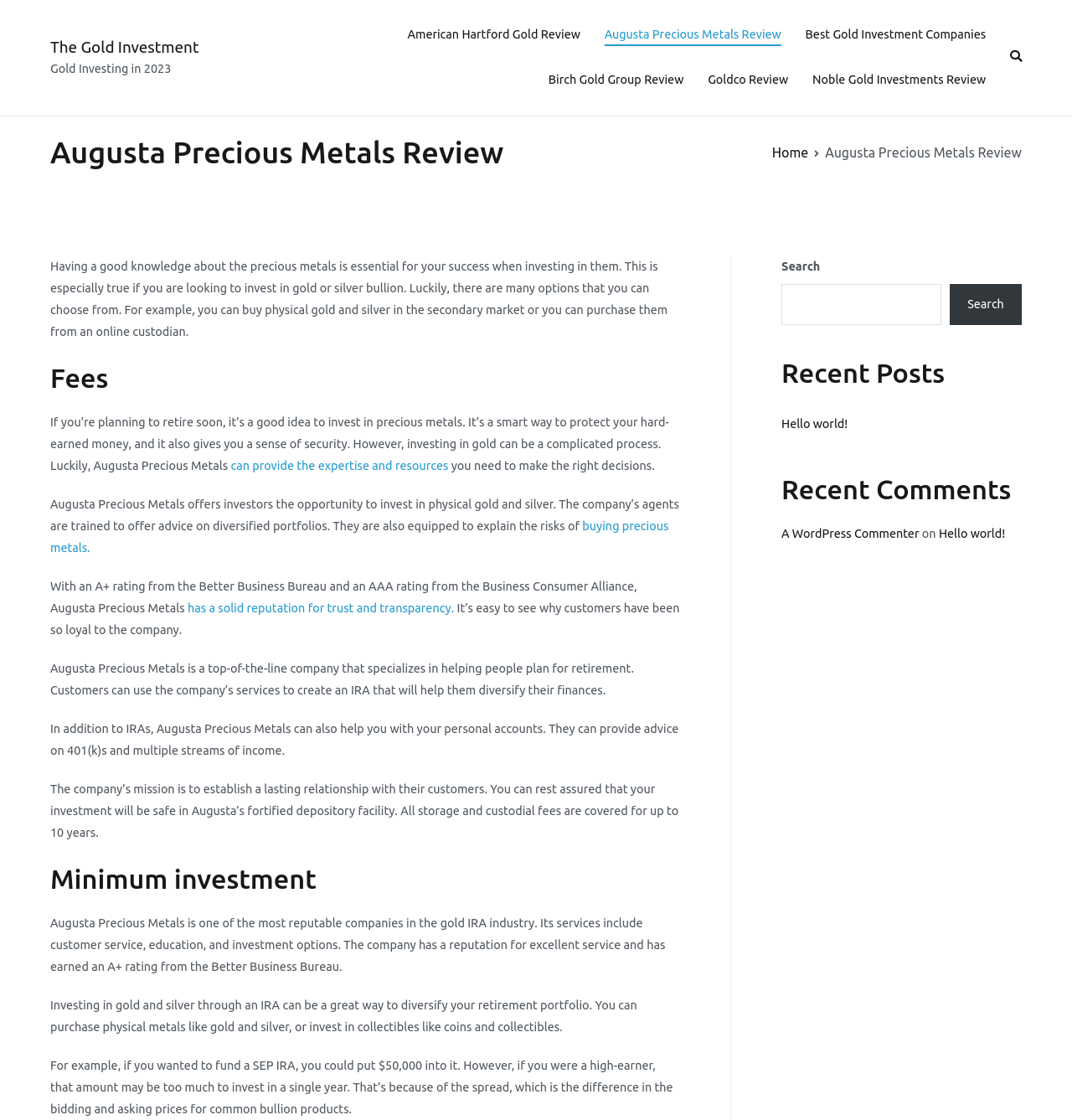Determine the bounding box for the UI element described here: "Goldco Review".

[0.66, 0.062, 0.735, 0.082]